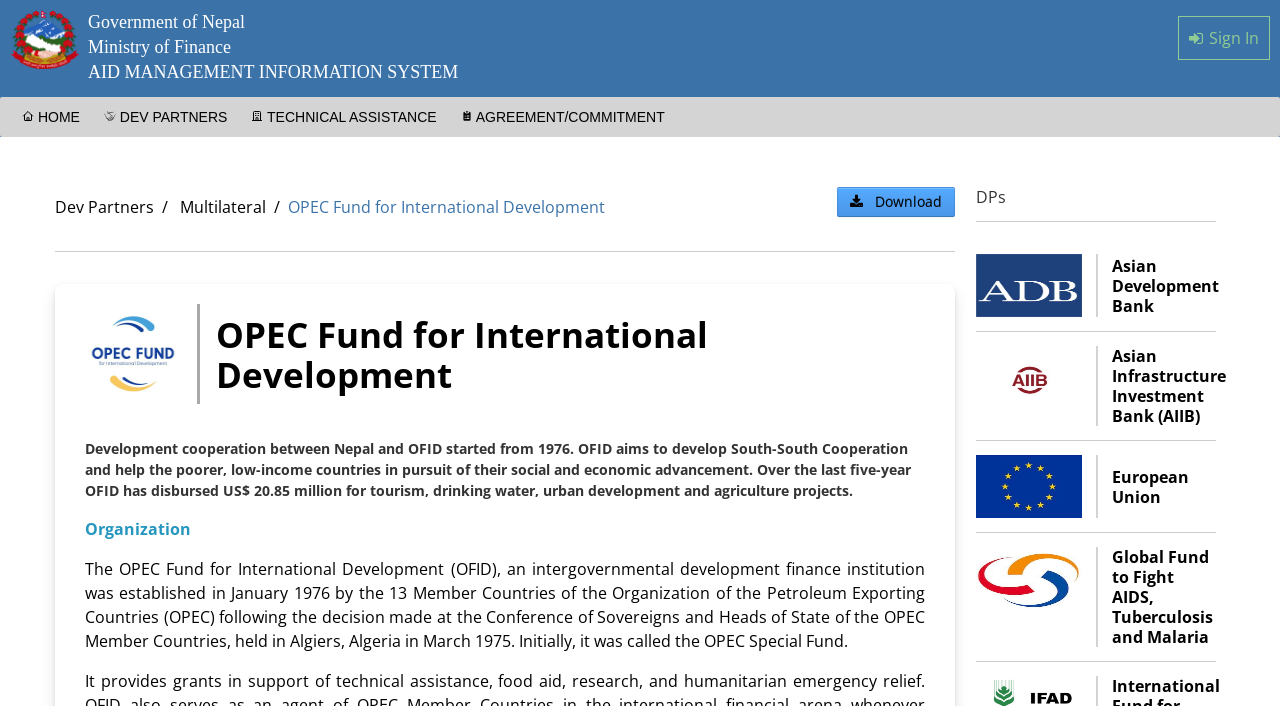Please predict the bounding box coordinates of the element's region where a click is necessary to complete the following instruction: "View Dev Partners". The coordinates should be represented by four float numbers between 0 and 1, i.e., [left, top, right, bottom].

[0.043, 0.278, 0.12, 0.309]